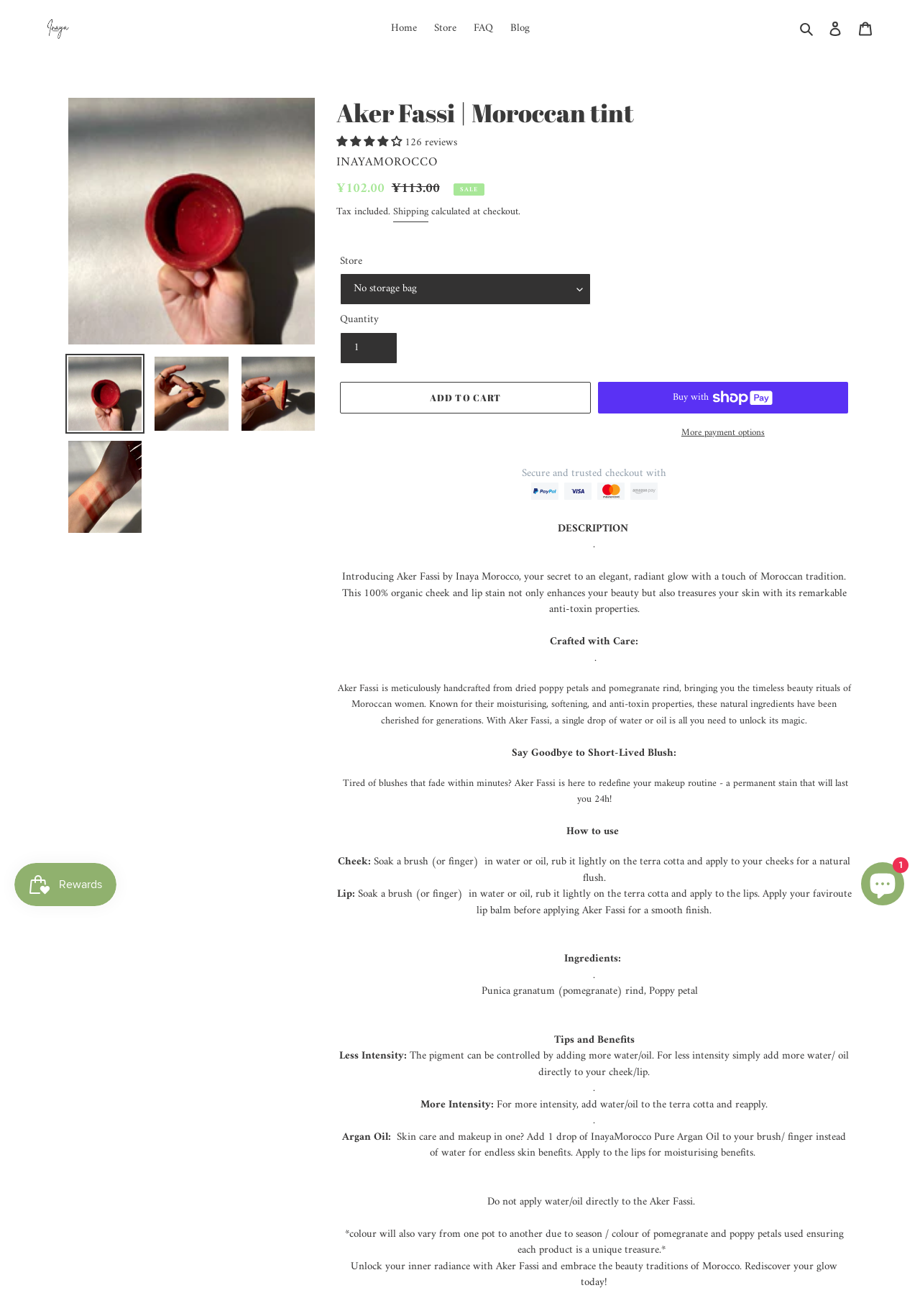Find the bounding box coordinates of the element to click in order to complete the given instruction: "View product reviews."

[0.366, 0.101, 0.44, 0.116]